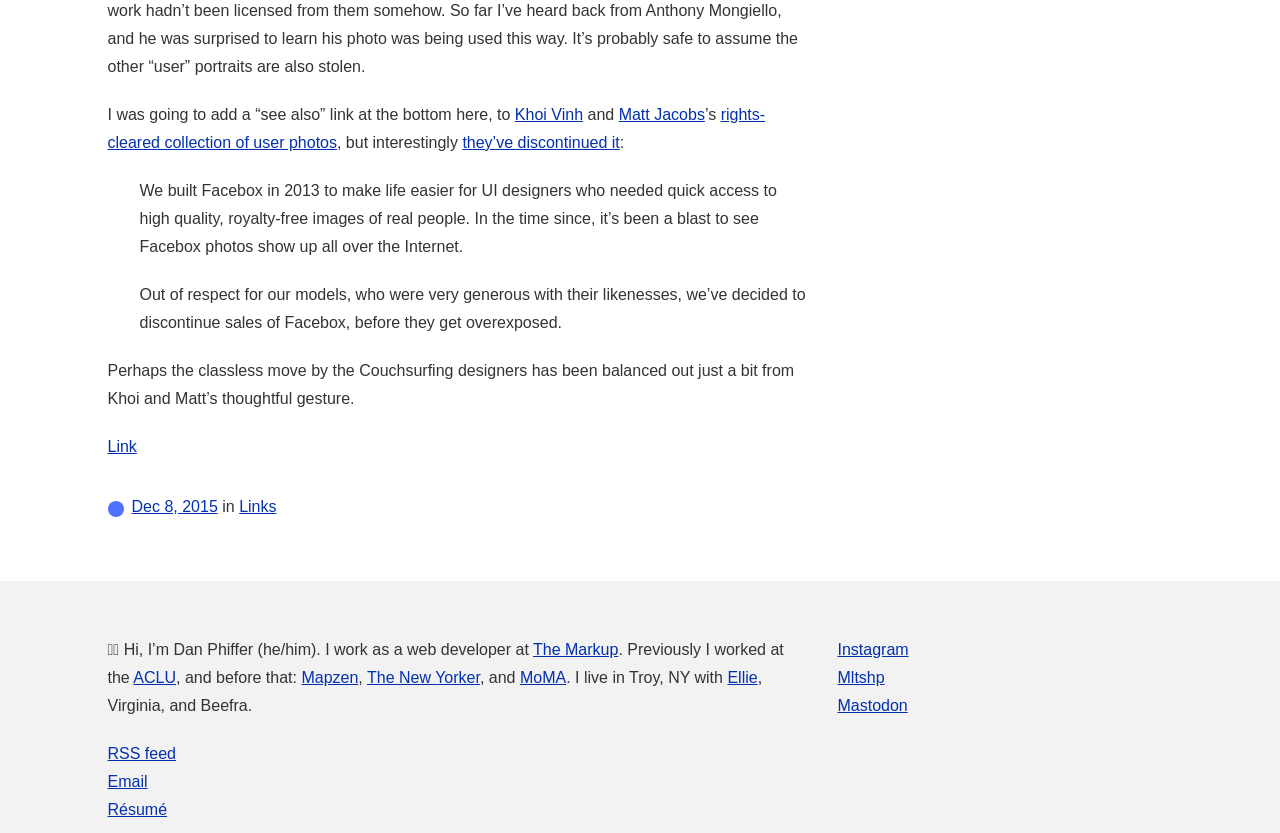What is the date mentioned in the text?
Refer to the image and provide a thorough answer to the question.

I found the answer by looking for a date mentioned in the text and finding the date 'Dec 8, 2015' which is linked to the text 'Link'.